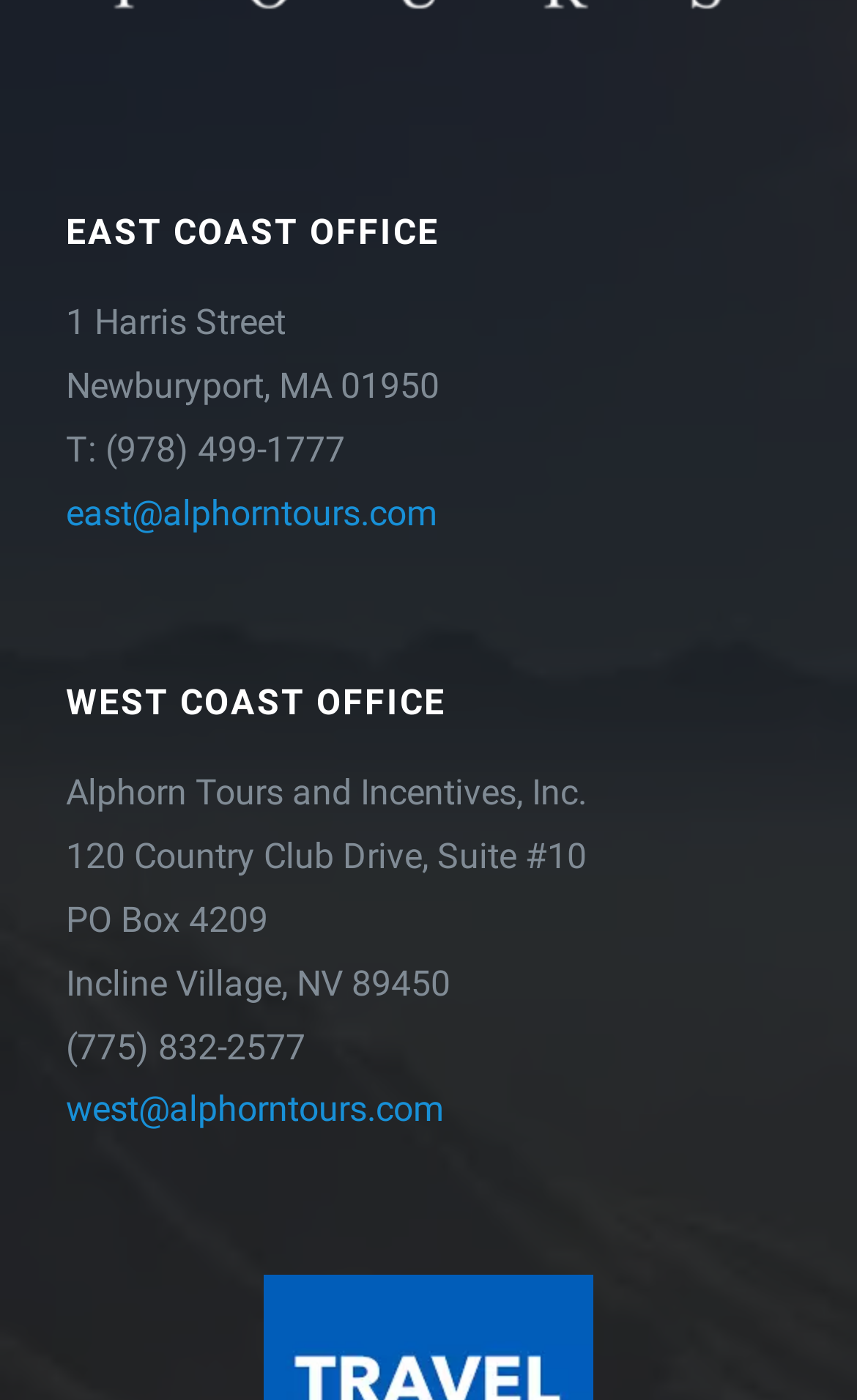Based on the image, provide a detailed response to the question:
What is the phone number of the East Coast office?

I found the phone number of the East Coast office by looking at the text 'T: (978) 499-1777' which is located below the address of the East Coast office.